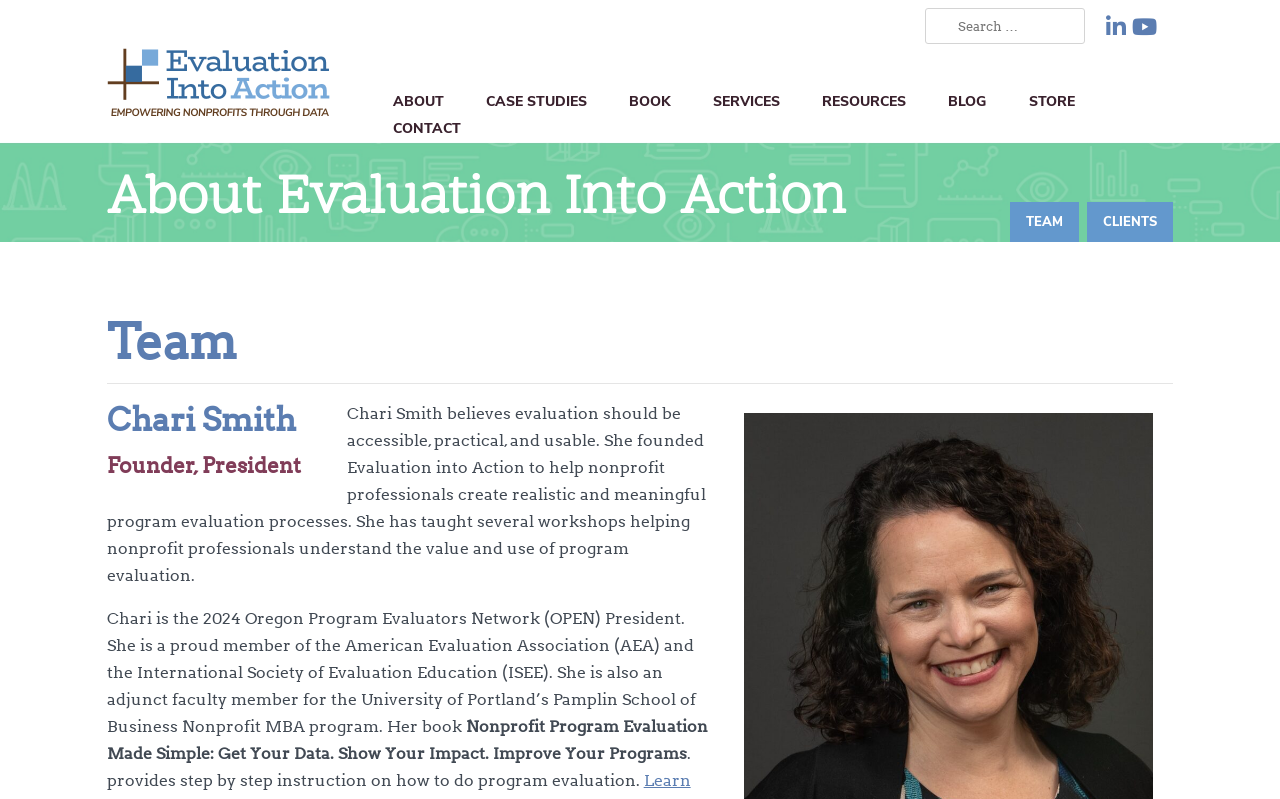Please identify the bounding box coordinates of the element's region that should be clicked to execute the following instruction: "View the 'Practice Areas'". The bounding box coordinates must be four float numbers between 0 and 1, i.e., [left, top, right, bottom].

None